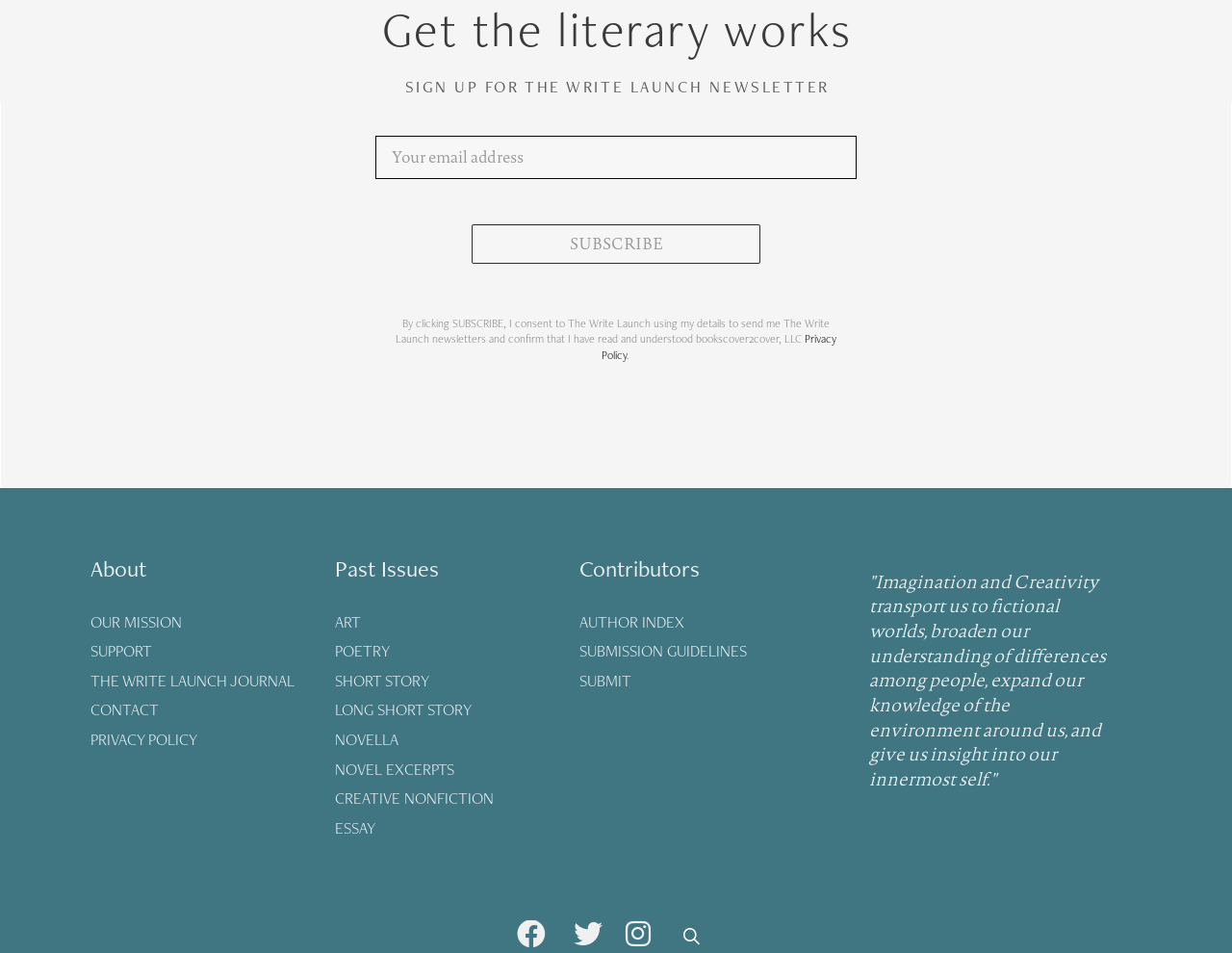Please provide a one-word or short phrase answer to the question:
How many links are available under the About section?

5